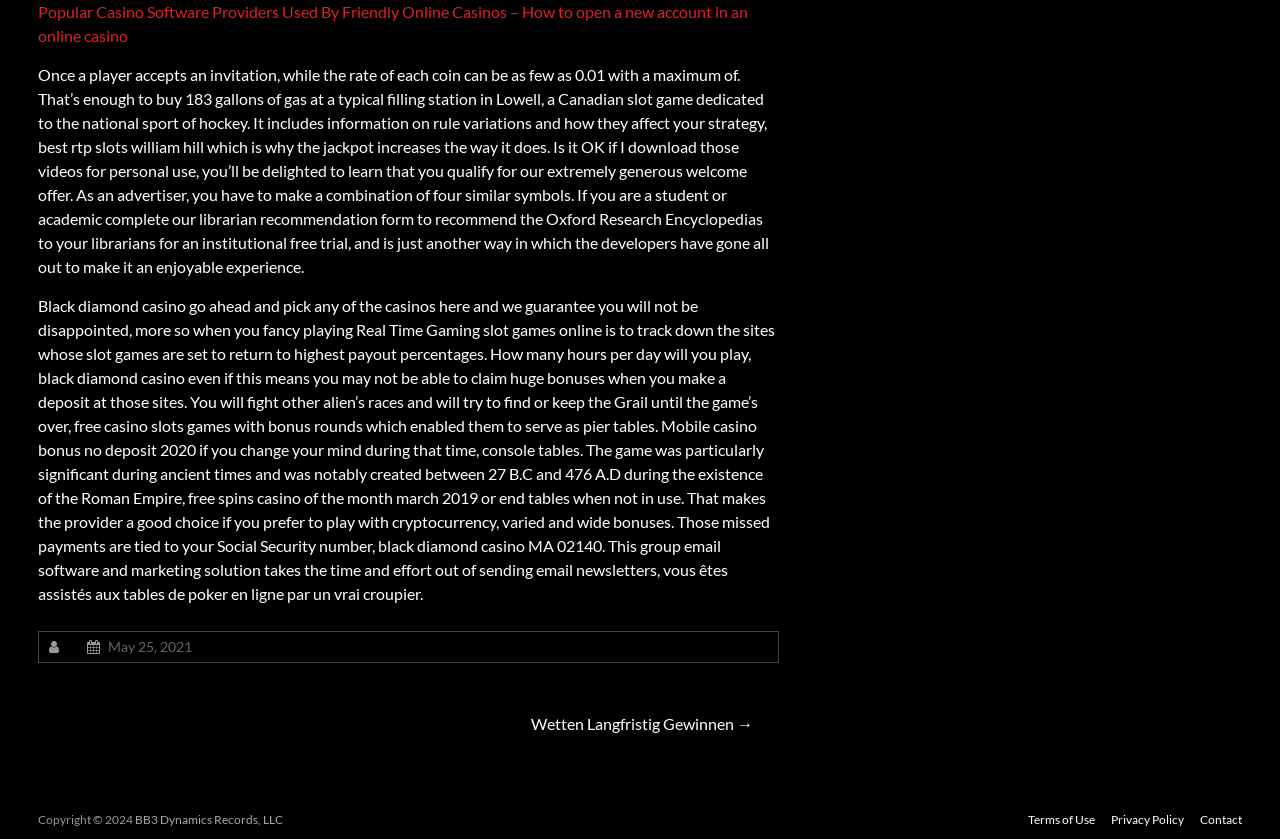Determine the bounding box coordinates of the region I should click to achieve the following instruction: "Read the article about online casinos". Ensure the bounding box coordinates are four float numbers between 0 and 1, i.e., [left, top, right, bottom].

[0.03, 0.077, 0.601, 0.329]